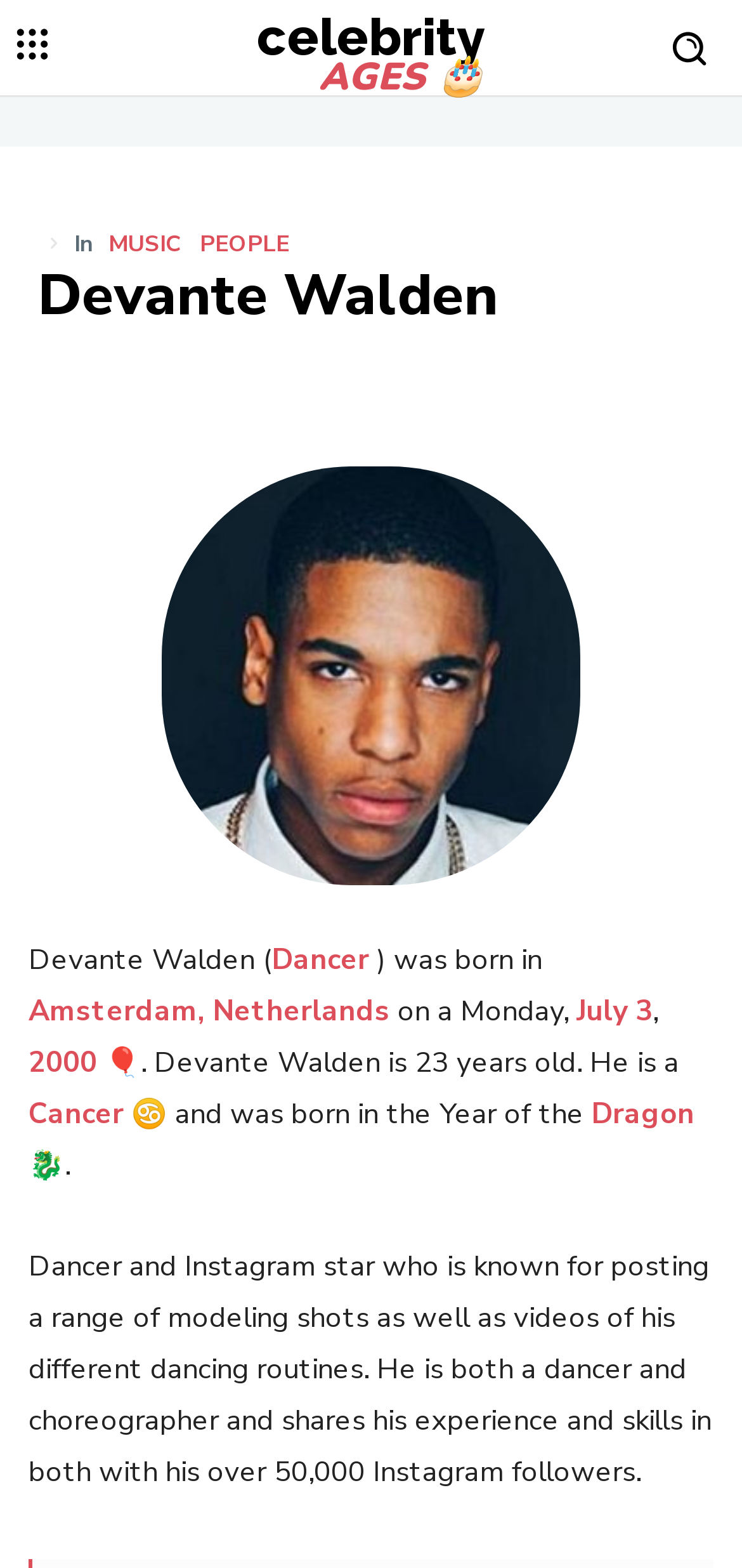What is the number of Devante Walden's Instagram followers?
Please provide a single word or phrase as your answer based on the image.

over 50,000